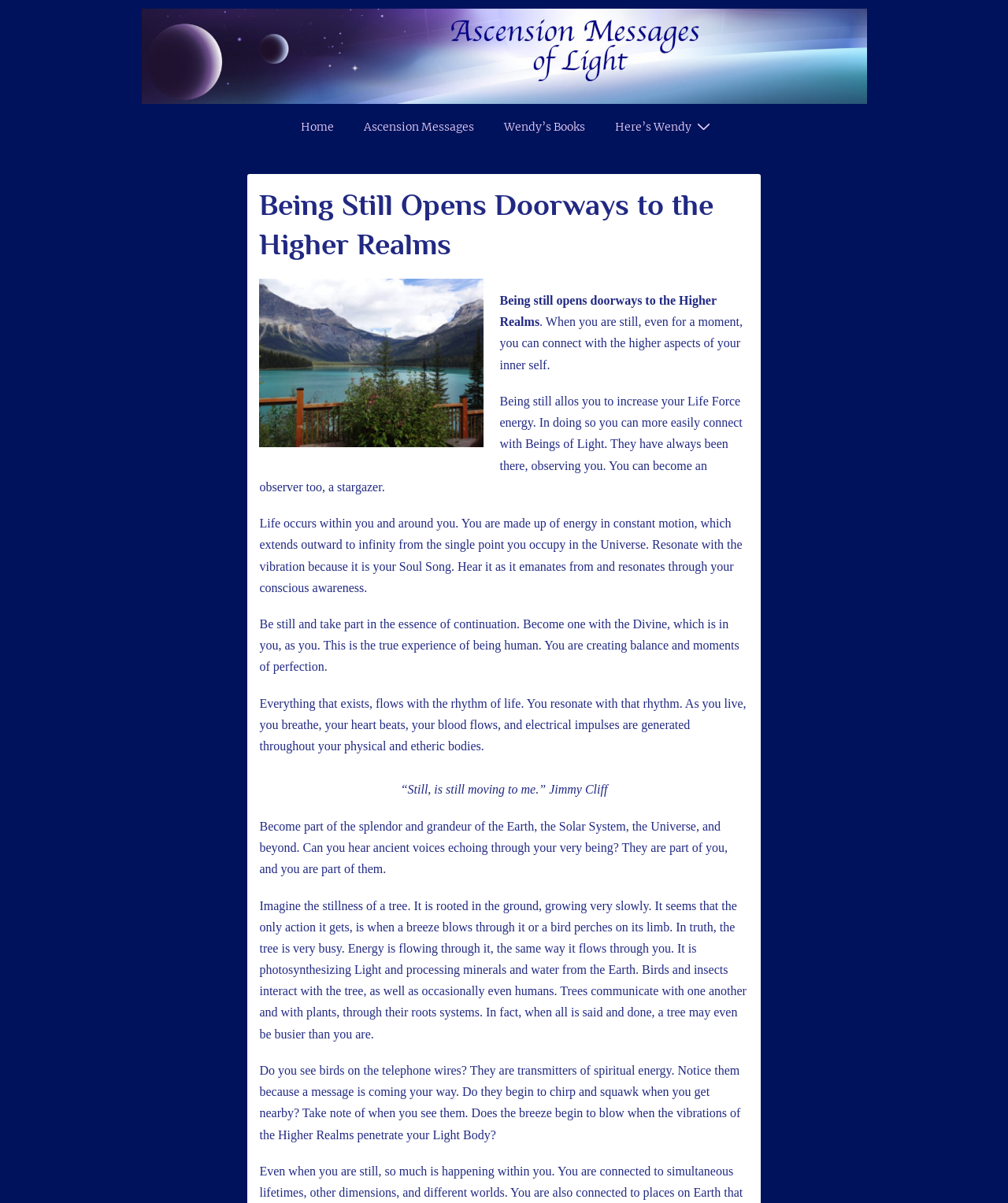Using the description: "Home", determine the UI element's bounding box coordinates. Ensure the coordinates are in the format of four float numbers between 0 and 1, i.e., [left, top, right, bottom].

[0.284, 0.094, 0.345, 0.117]